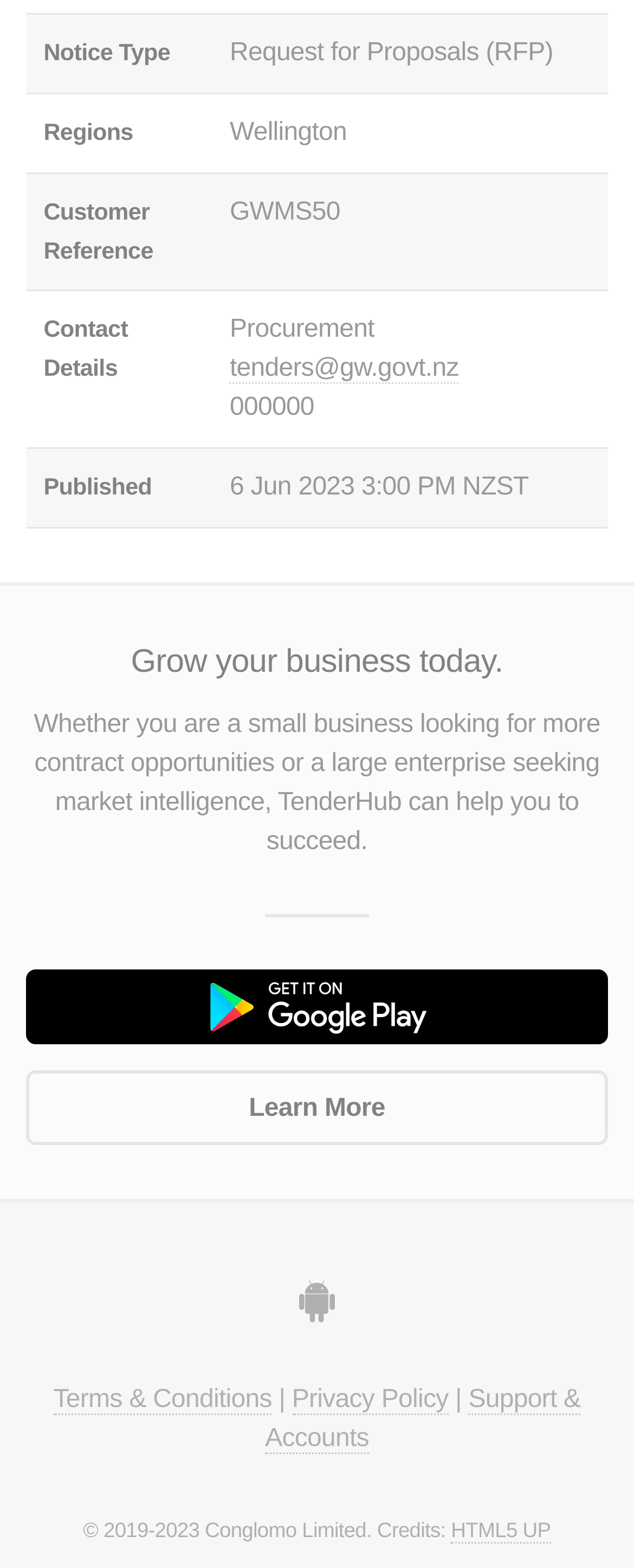Determine the bounding box coordinates for the area that should be clicked to carry out the following instruction: "Contact procurement tenders".

[0.362, 0.226, 0.724, 0.245]